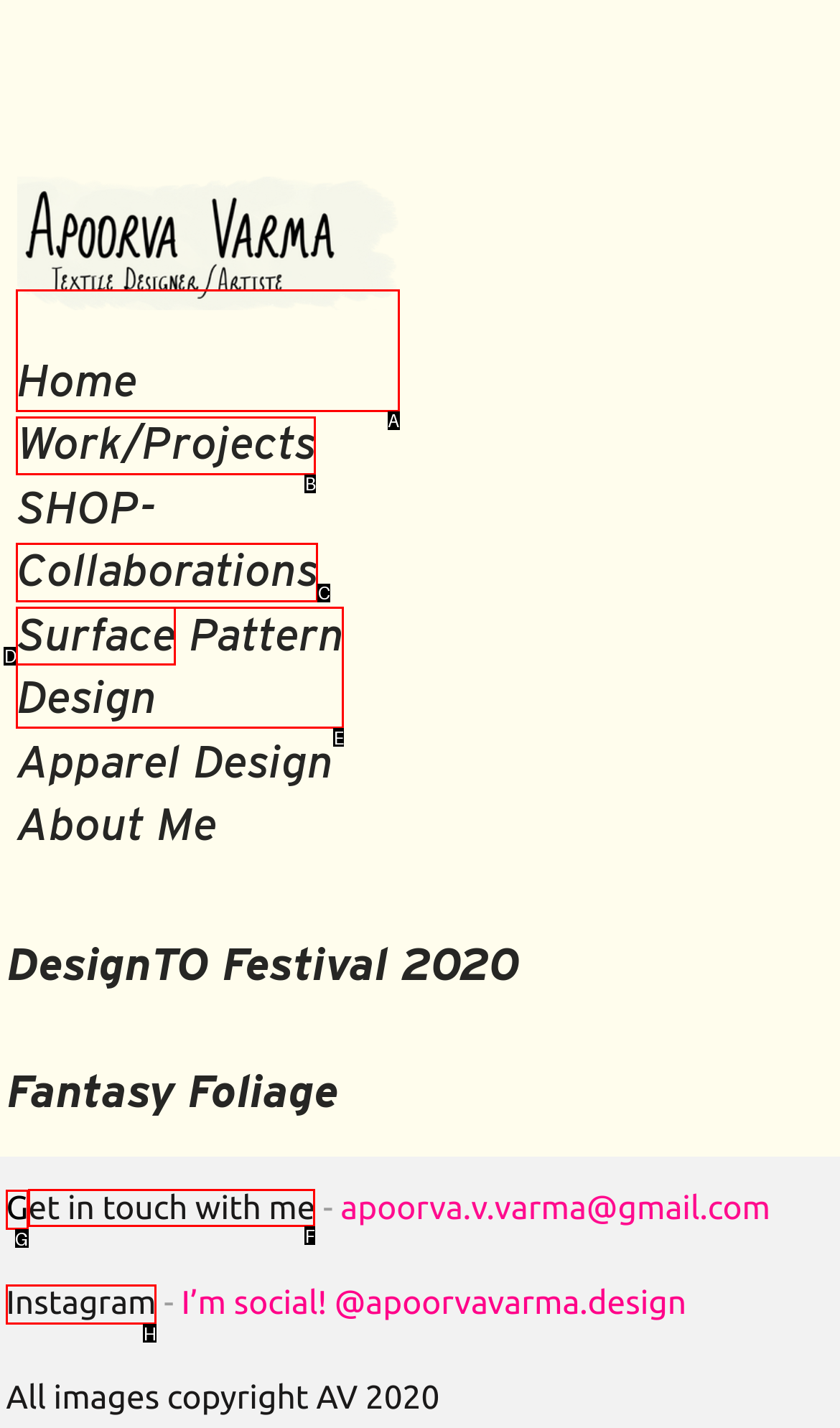Identify which lettered option to click to carry out the task: get in touch with me. Provide the letter as your answer.

F